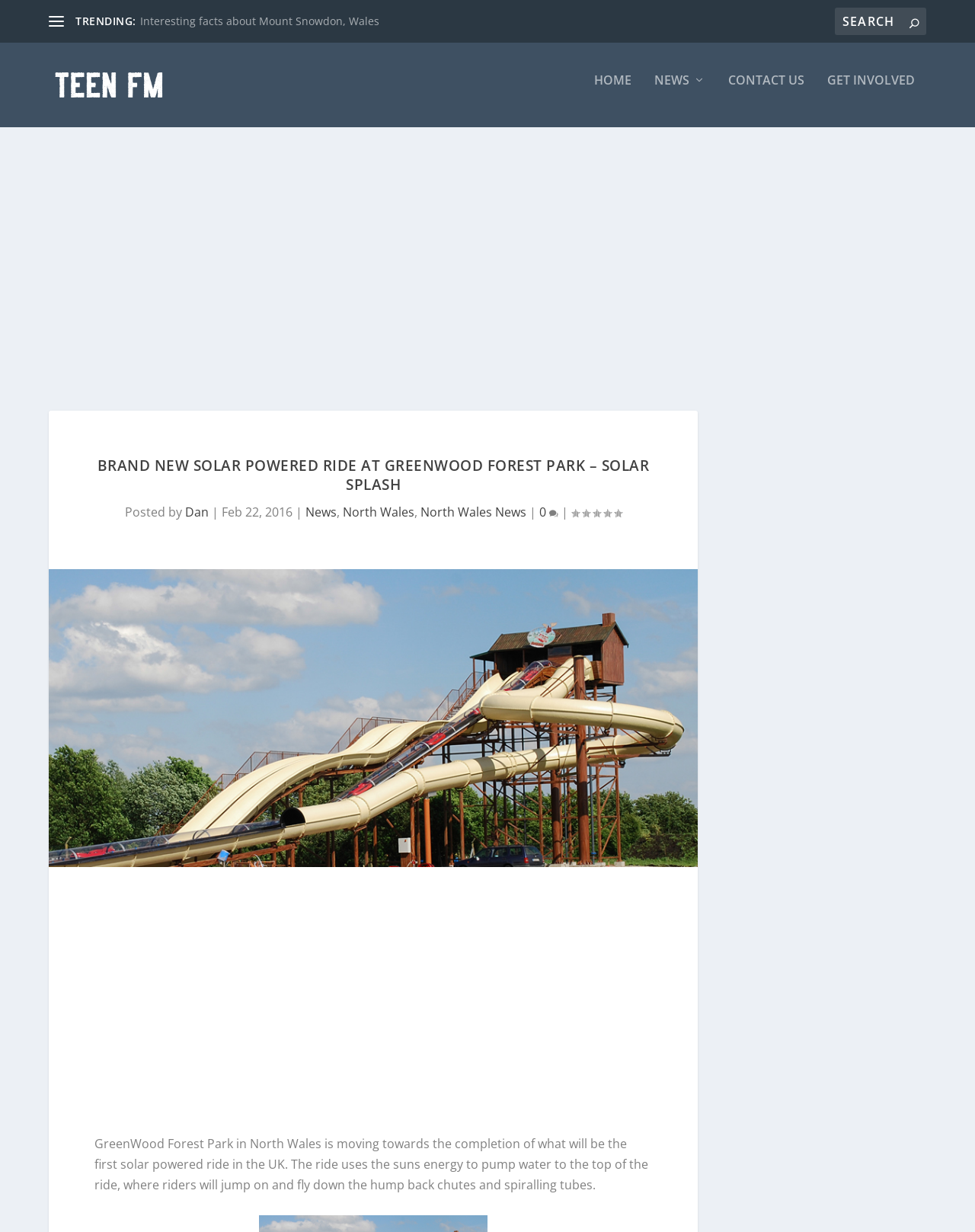What is the location of GreenWood Forest Park?
Refer to the image and provide a one-word or short phrase answer.

North Wales